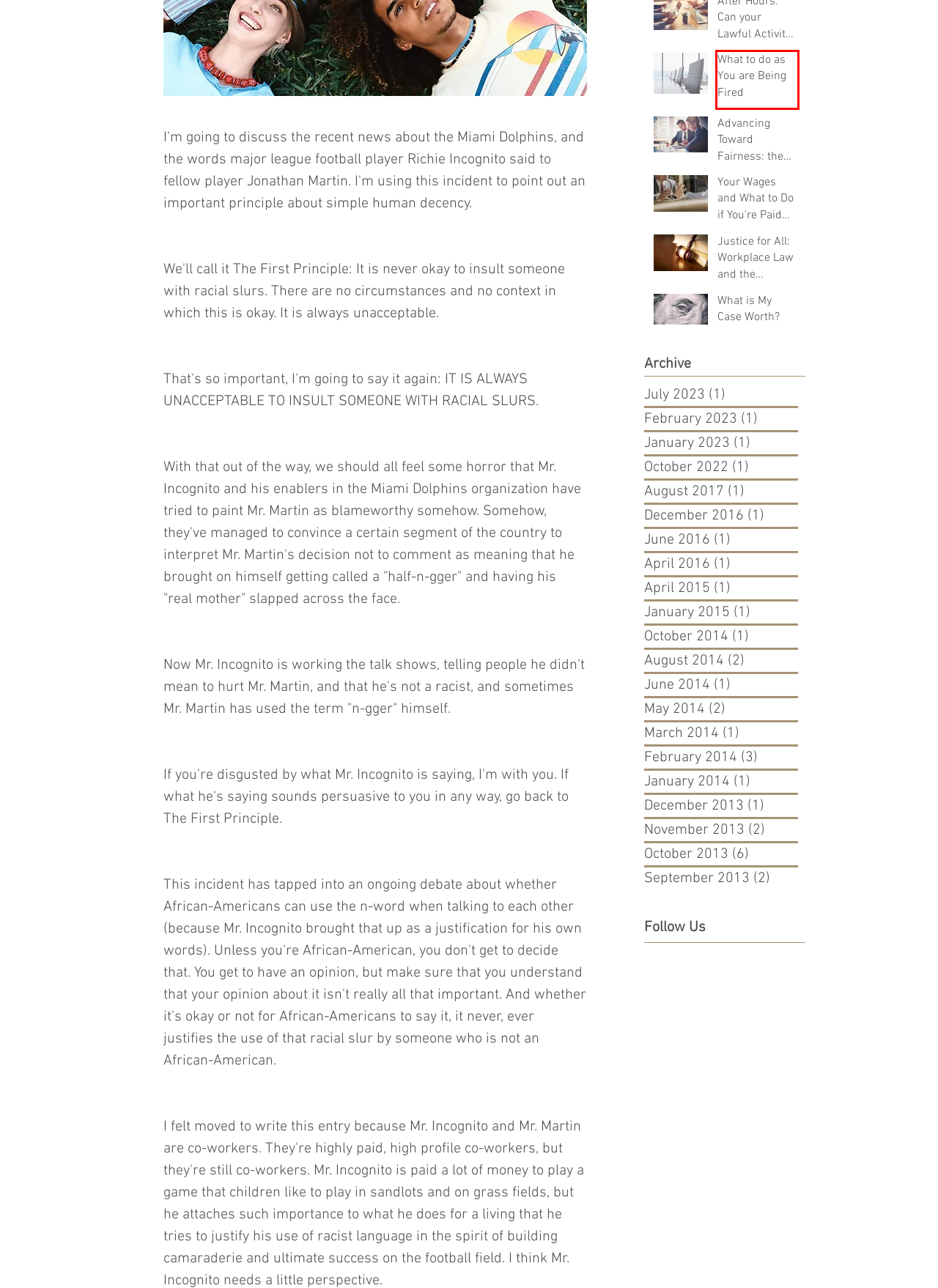Examine the webpage screenshot and identify the UI element enclosed in the red bounding box. Pick the webpage description that most accurately matches the new webpage after clicking the selected element. Here are the candidates:
A. Justice for All: Workplace Law and the Undocumented Worker
B. April - 2015
C. April - 2016
D. What to do as You are Being Fired
E. October - 2013
F. June - 2014
G. January - 2015
H. January - 2023

D